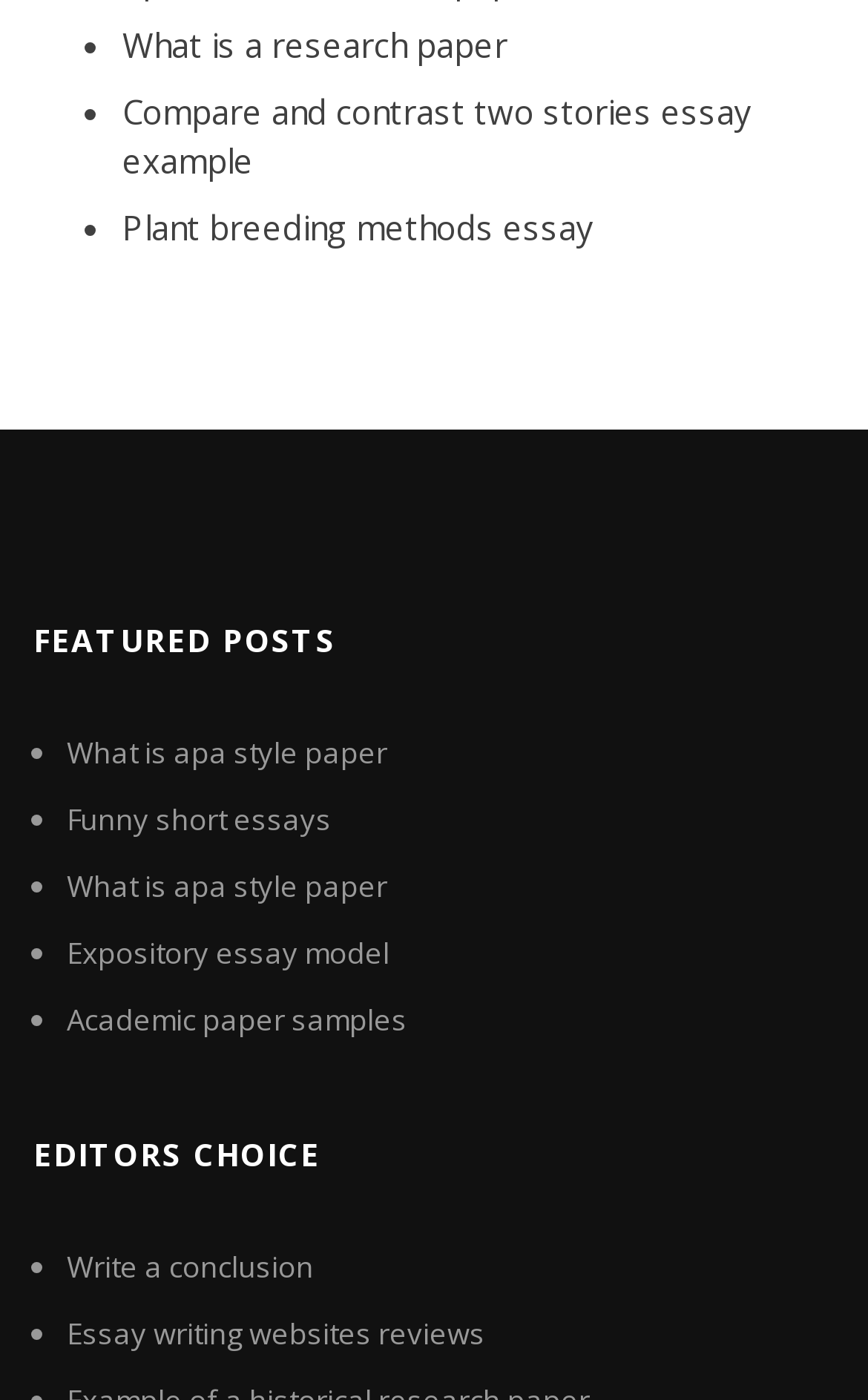How many featured posts are there?
Please give a detailed and elaborate answer to the question based on the image.

I counted the number of links under the 'FEATURED POSTS' heading, and there are 6 links.